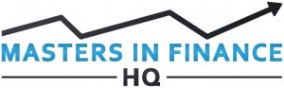Describe all the elements in the image with great detail.

The image features the logo of "Masters in Finance HQ," prominently showcasing its name in a sleek, modern font. The text "MASTERS IN FINANCE" is displayed in a bold blue color, symbolizing professionalism and trust, while "HQ" appears in a smaller size, in black, emphasizing the headquarters aspect of the services offered. The design incorporates a dynamic upward arrow integrated into the text, representing growth and success within the finance sector. This logo sets the tone for a platform dedicated to providing valuable resources and services for individuals pursuing advanced finance education and careers.